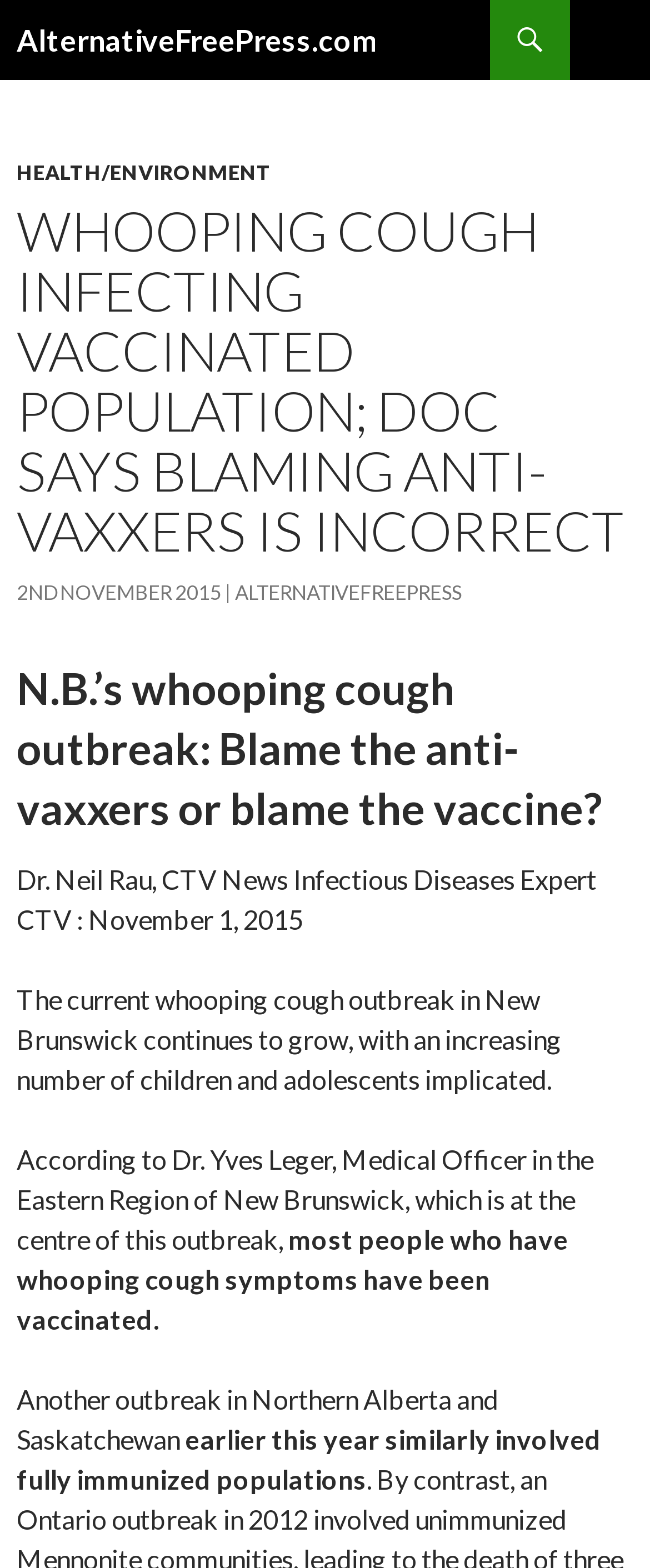What is the status of most people who have whooping cough symptoms?
Please respond to the question with a detailed and informative answer.

According to the article, most people who have whooping cough symptoms have been vaccinated, as stated in the StaticText 'most people who have whooping cough symptoms have been vaccinated'.